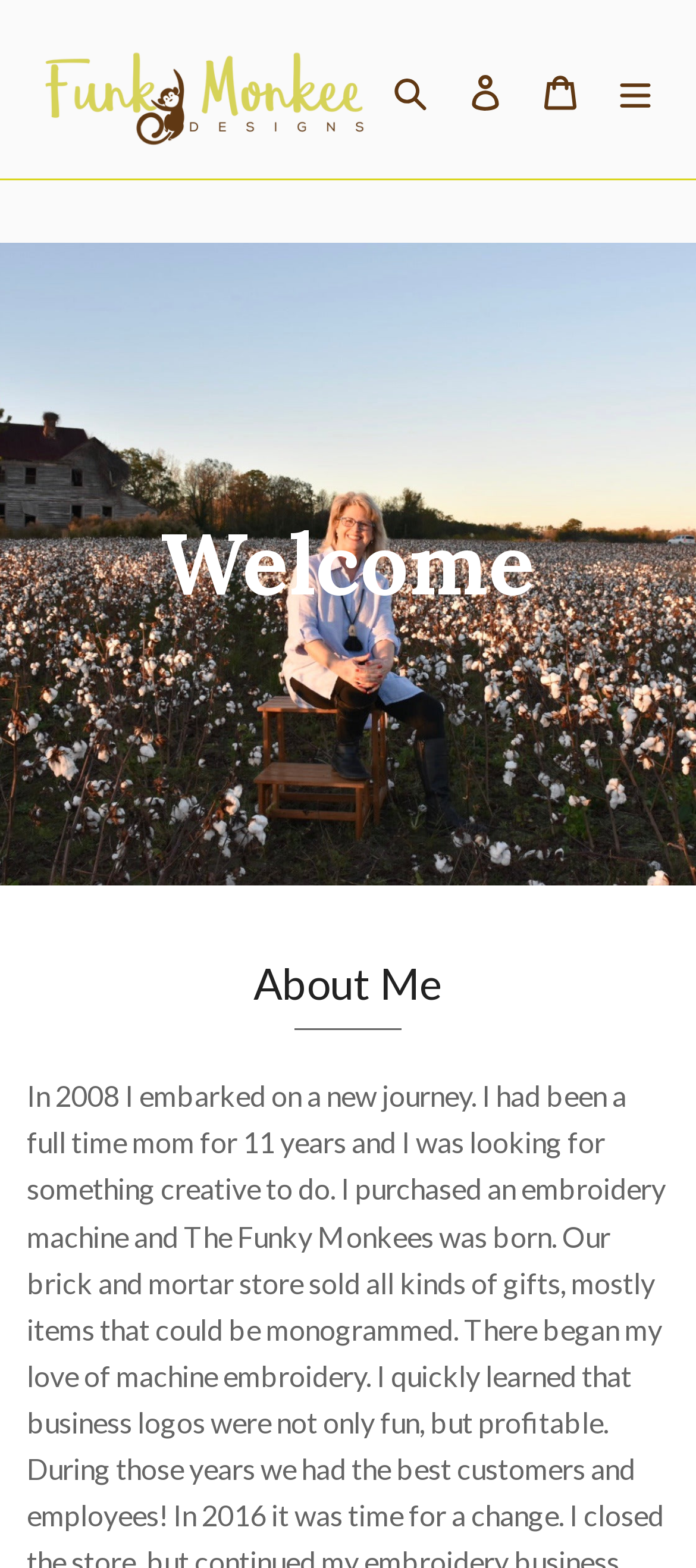Please find the bounding box for the following UI element description. Provide the coordinates in (top-left x, top-left y, bottom-right x, bottom-right y) format, with values between 0 and 1: parent_node: Search aria-label="Menu"

[0.859, 0.032, 0.967, 0.082]